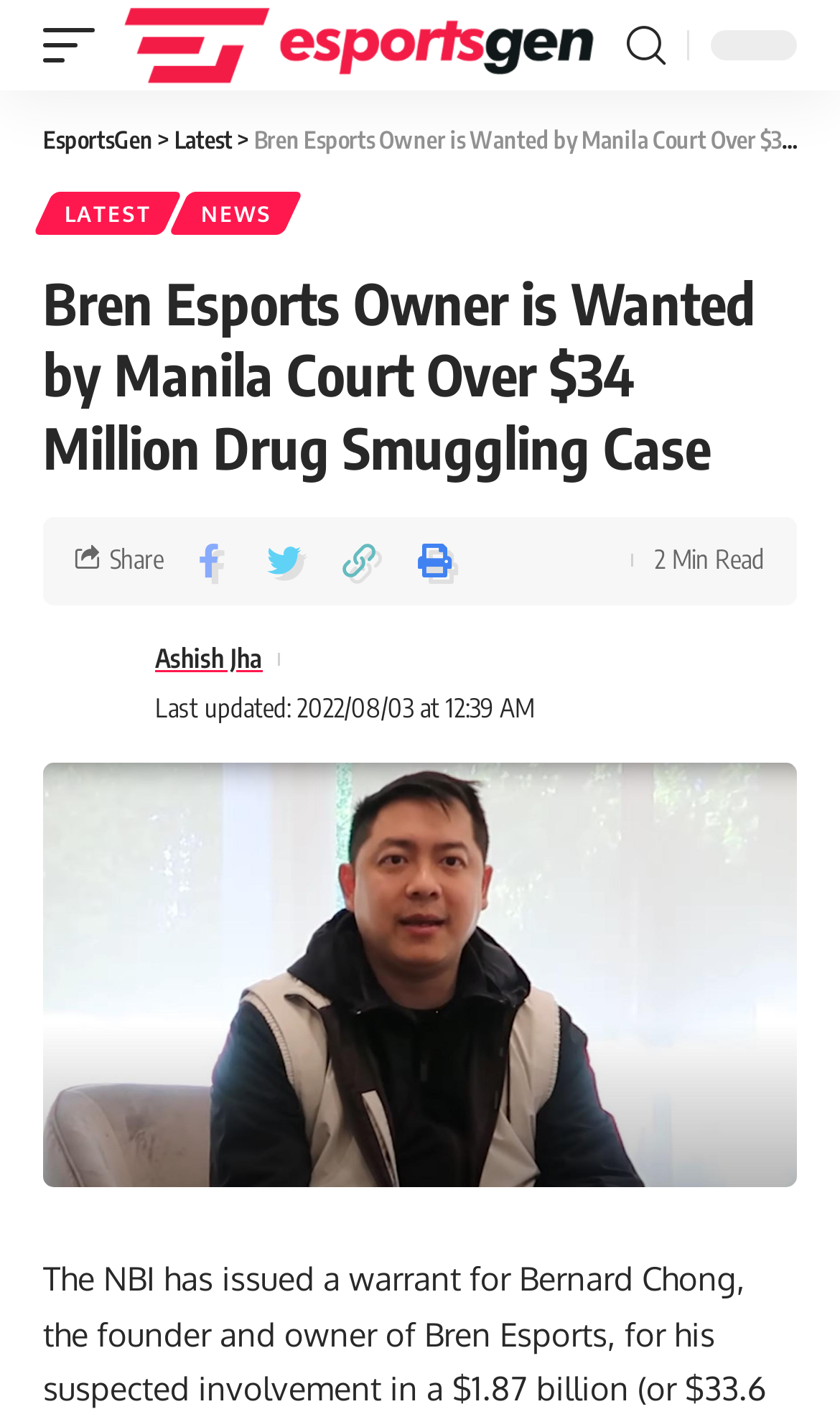Please find the bounding box coordinates in the format (top-left x, top-left y, bottom-right x, bottom-right y) for the given element description. Ensure the coordinates are floating point numbers between 0 and 1. Description: aria-label="mobile trigger"

[0.051, 0.0, 0.138, 0.063]